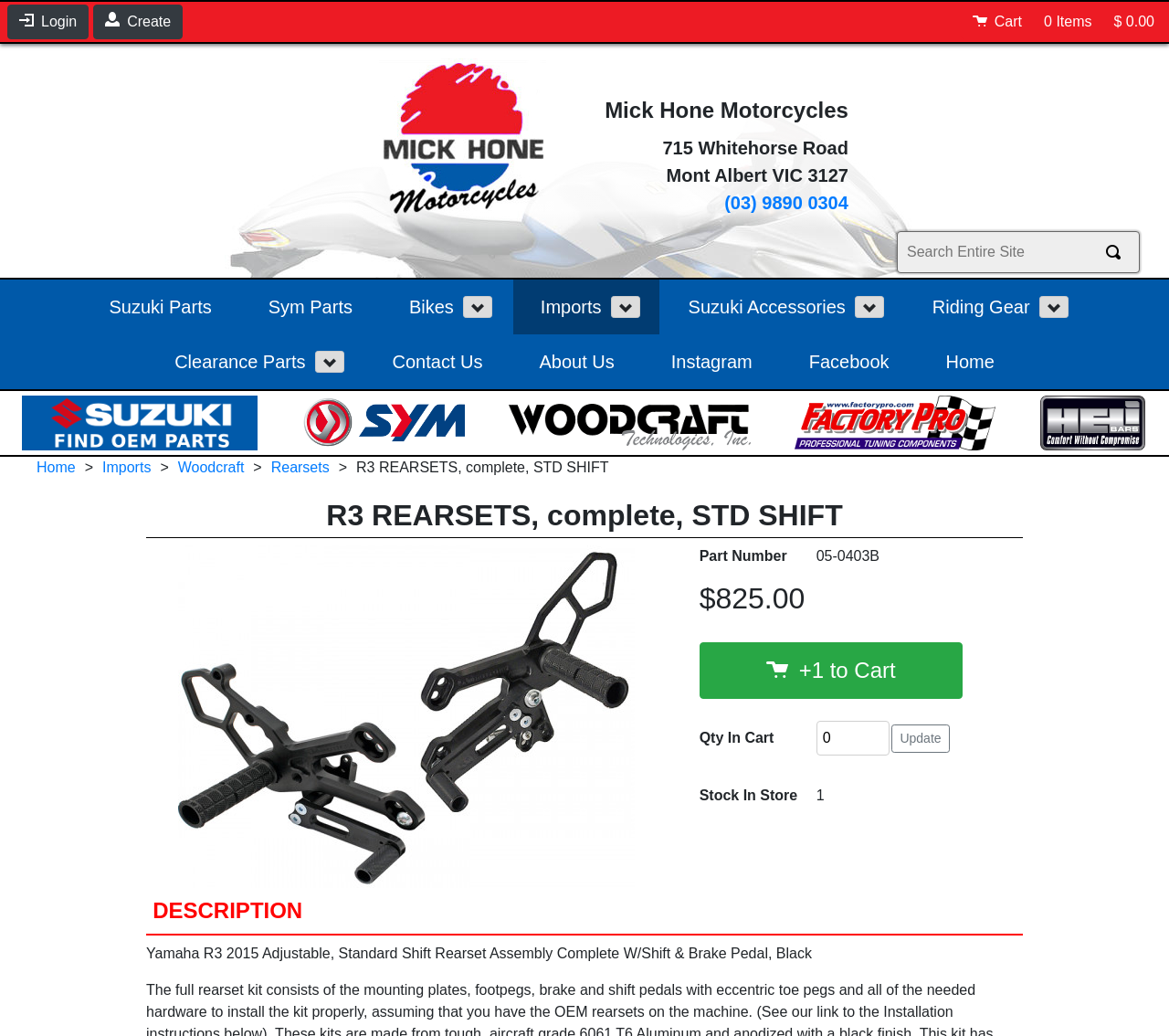Could you identify the text that serves as the heading for this webpage?

R3 REARSETS, complete, STD SHIFT